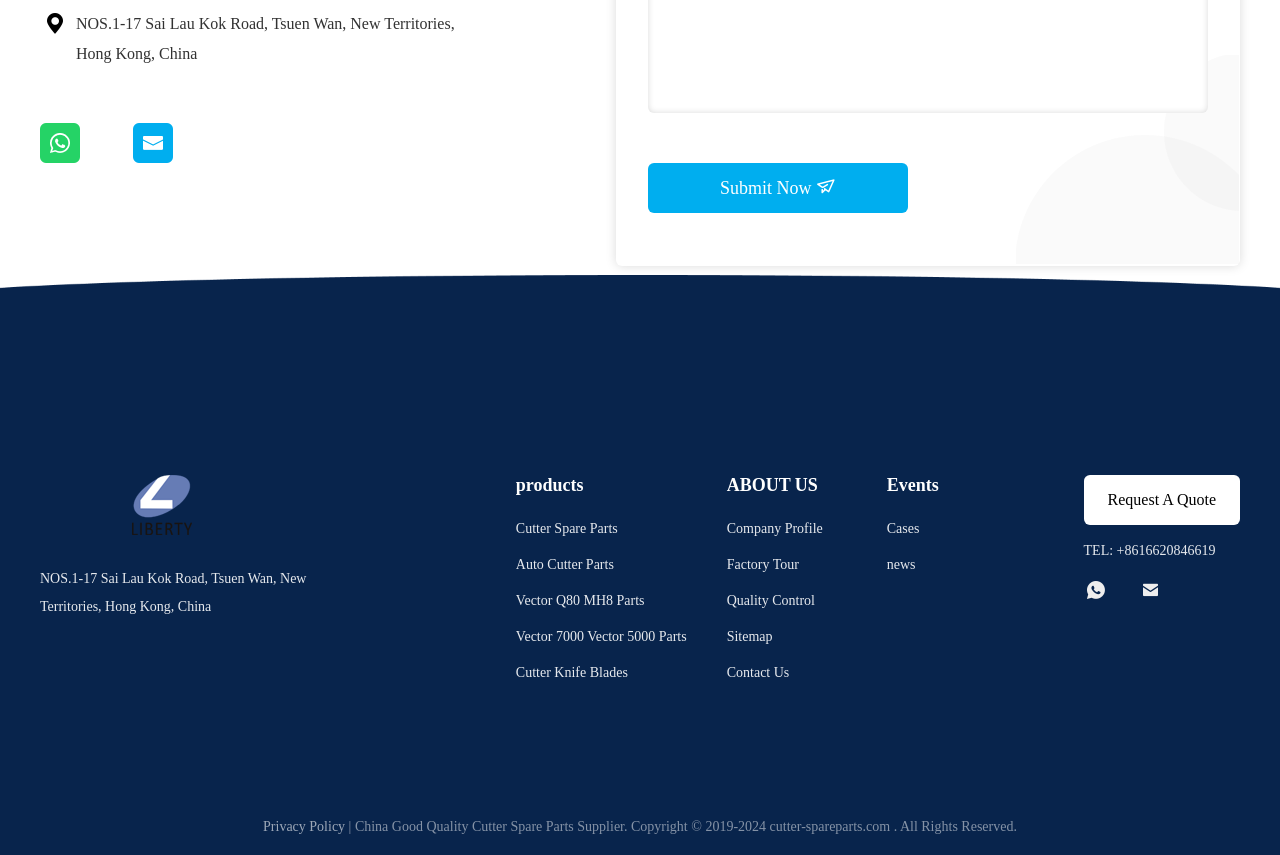Determine the bounding box for the UI element as described: "Vector Q80 MH8 Parts". The coordinates should be represented as four float numbers between 0 and 1, formatted as [left, top, right, bottom].

[0.403, 0.688, 0.536, 0.718]